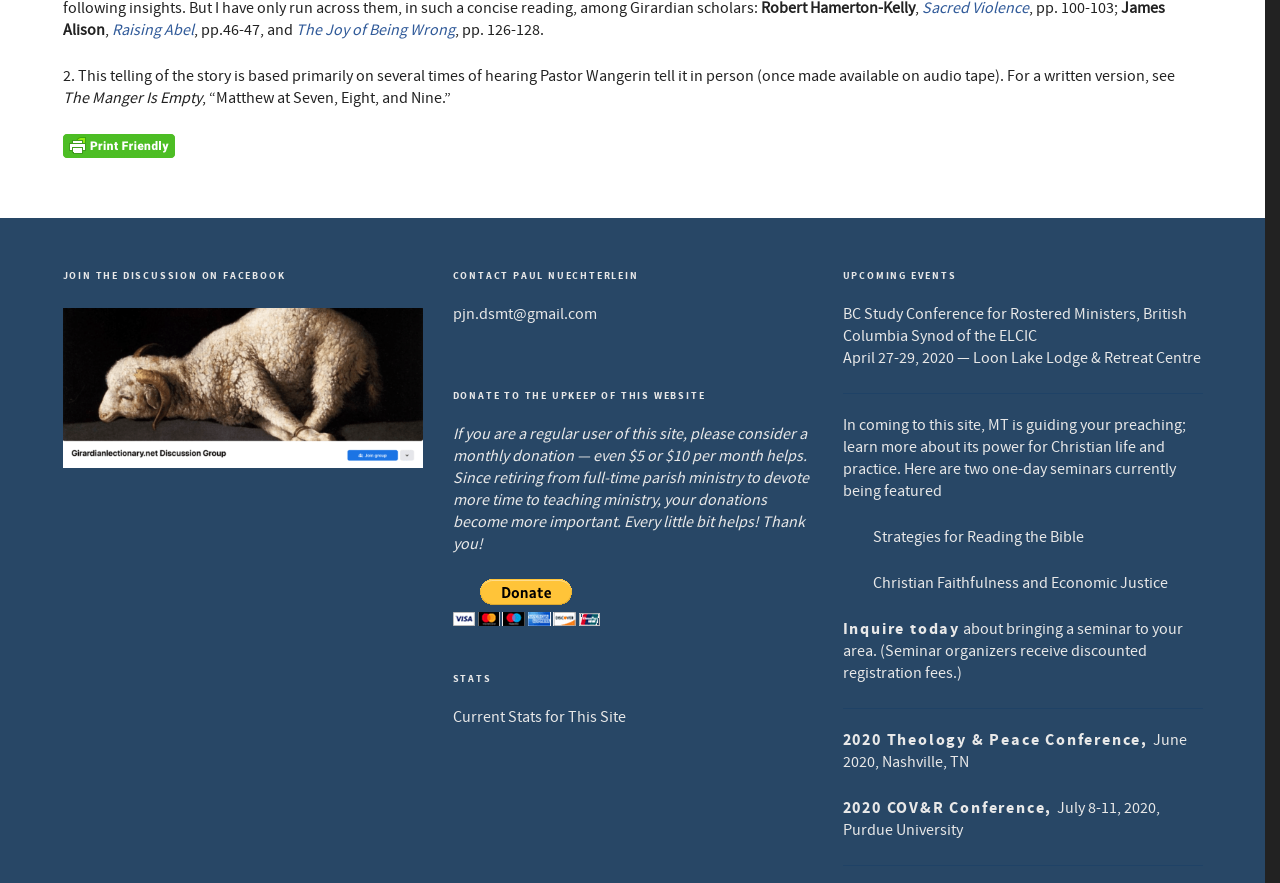Determine the bounding box coordinates of the section to be clicked to follow the instruction: "Donate to the upkeep of this website using PayPal". The coordinates should be given as four float numbers between 0 and 1, formatted as [left, top, right, bottom].

[0.354, 0.655, 0.468, 0.708]